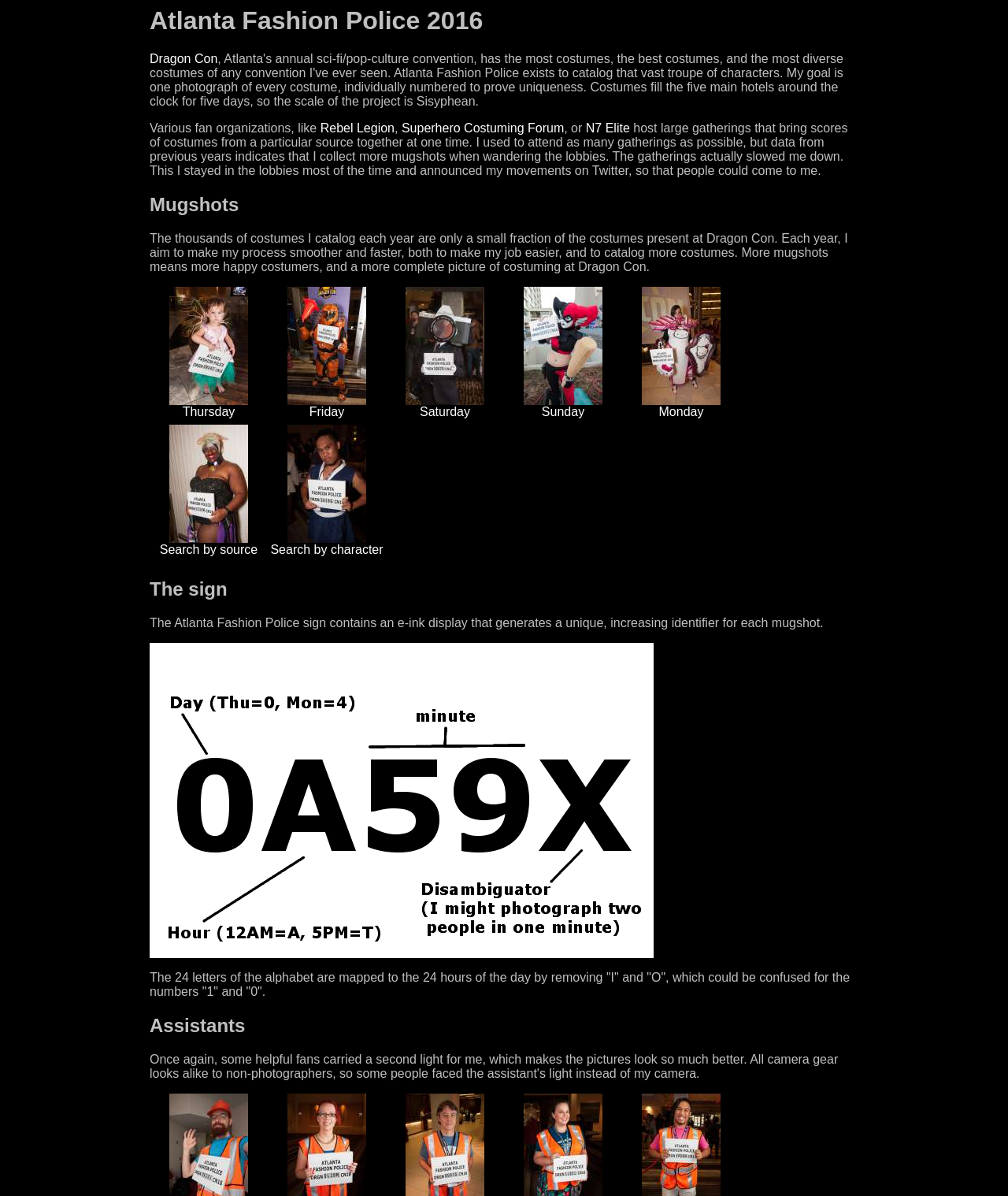Could you locate the bounding box coordinates for the section that should be clicked to accomplish this task: "View mugshots from Thursday".

[0.168, 0.33, 0.246, 0.35]